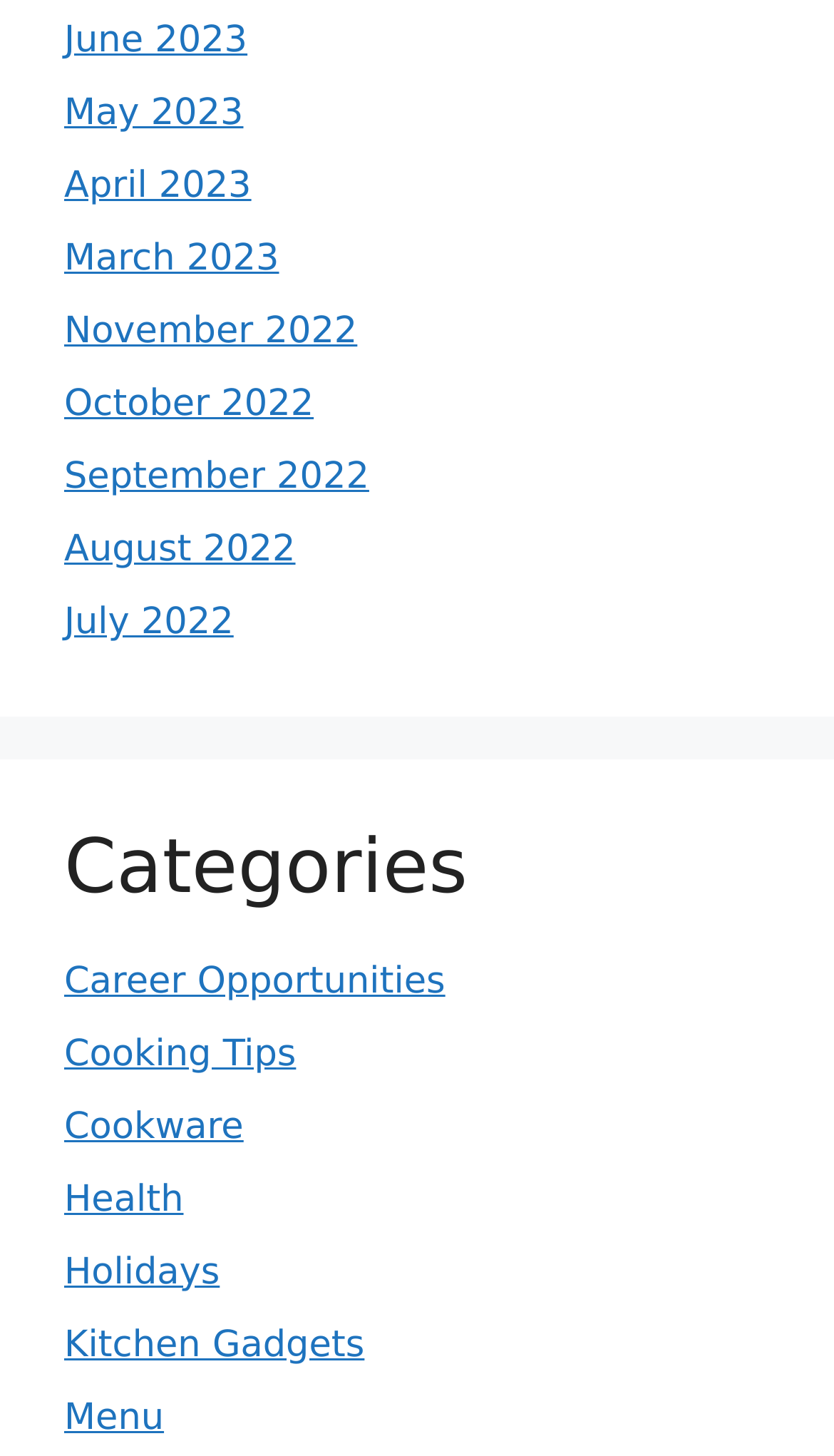Refer to the image and provide an in-depth answer to the question:
What is the last category listed?

I looked at the list of links under the 'Categories' heading and found that the last one is 'Menu'.